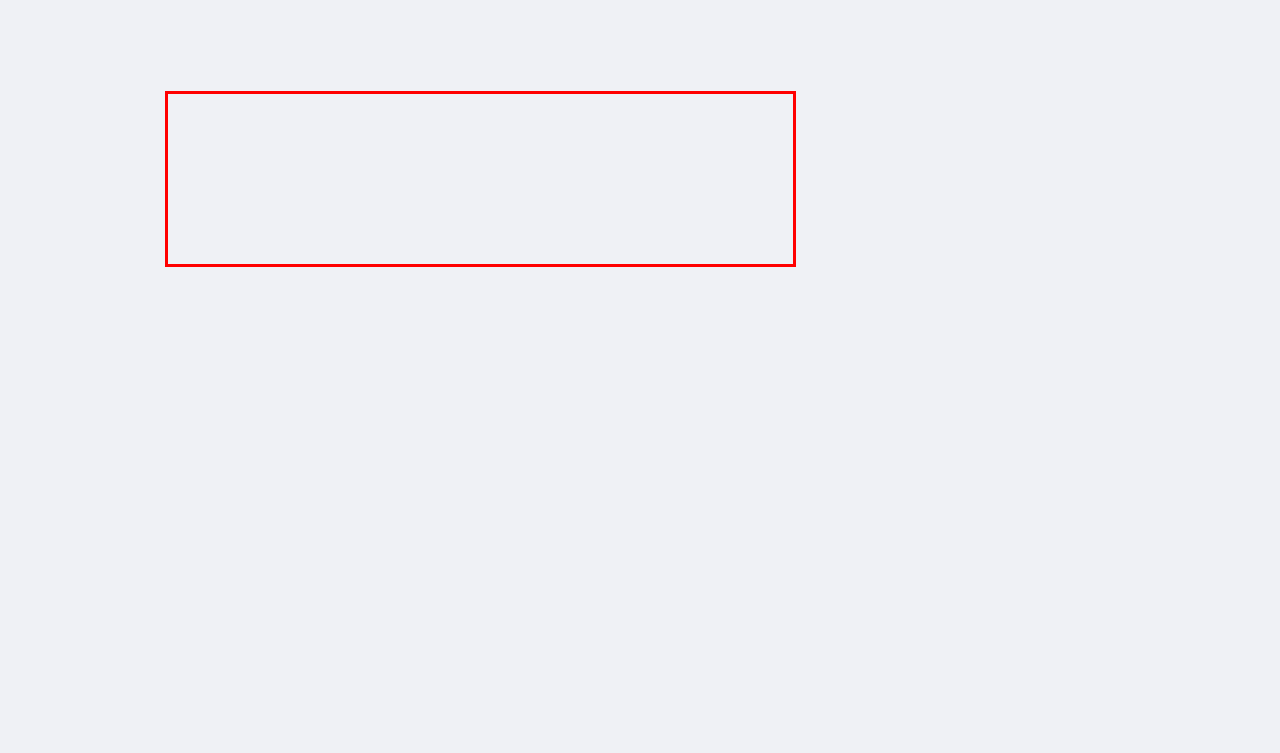Please extract the text content within the red bounding box on the webpage screenshot using OCR.

Originally, tights were worn exclusively by men during the Middle Ages. It was only because of Queen Elizabeth I that tights firmly took root in women's wardrobes. Historically, they were made of luxurious materials like silk or velvet, which few could afford. Therefore, it's no surprise that they became symbols of refinement, creating a buzz among upper social circles.